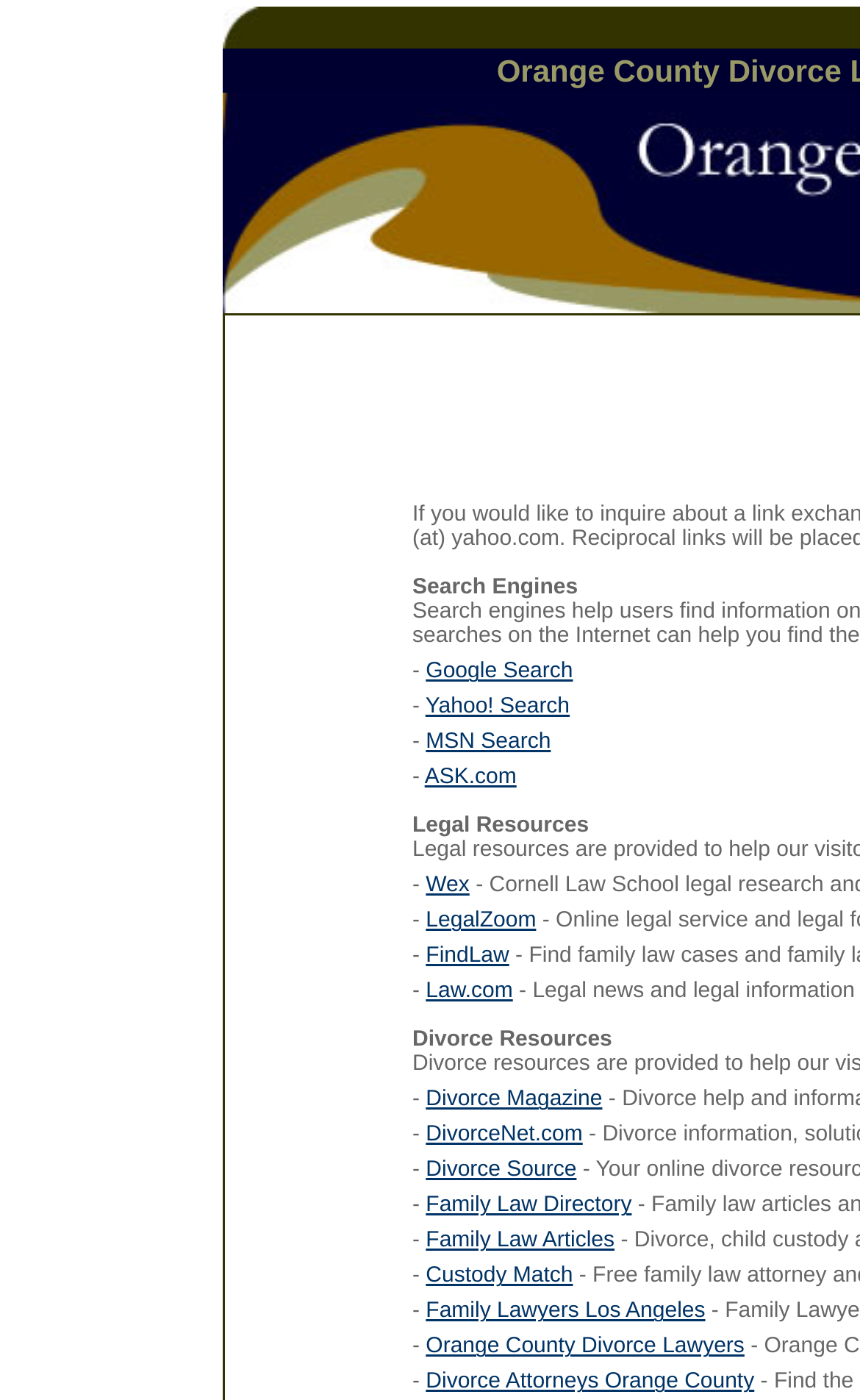Given the description "Family Lawyers Los Angeles", provide the bounding box coordinates of the corresponding UI element.

[0.495, 0.929, 0.82, 0.946]